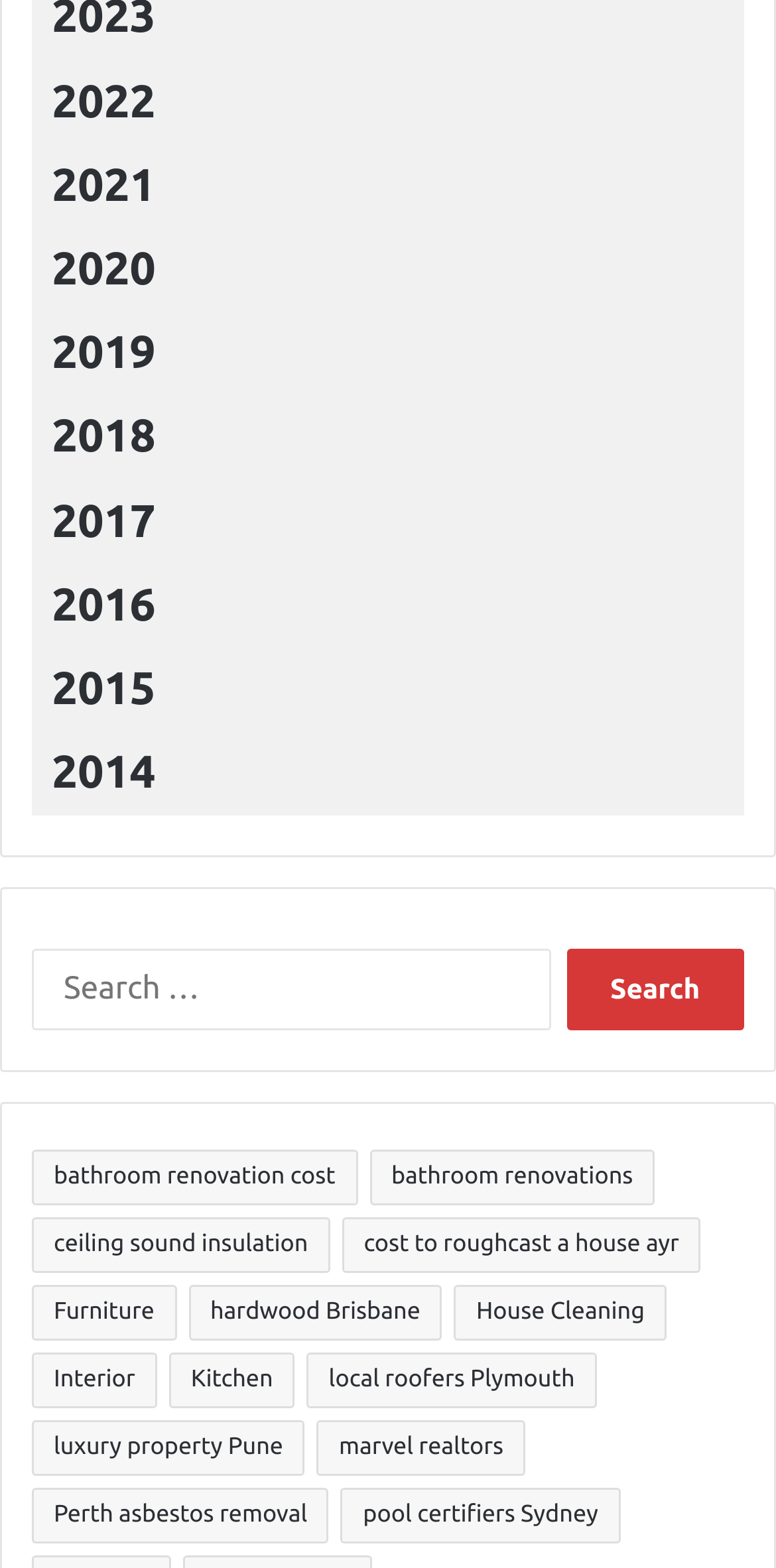Determine the bounding box coordinates for the UI element with the following description: "2022". The coordinates should be four float numbers between 0 and 1, represented as [left, top, right, bottom].

[0.041, 0.039, 0.959, 0.092]